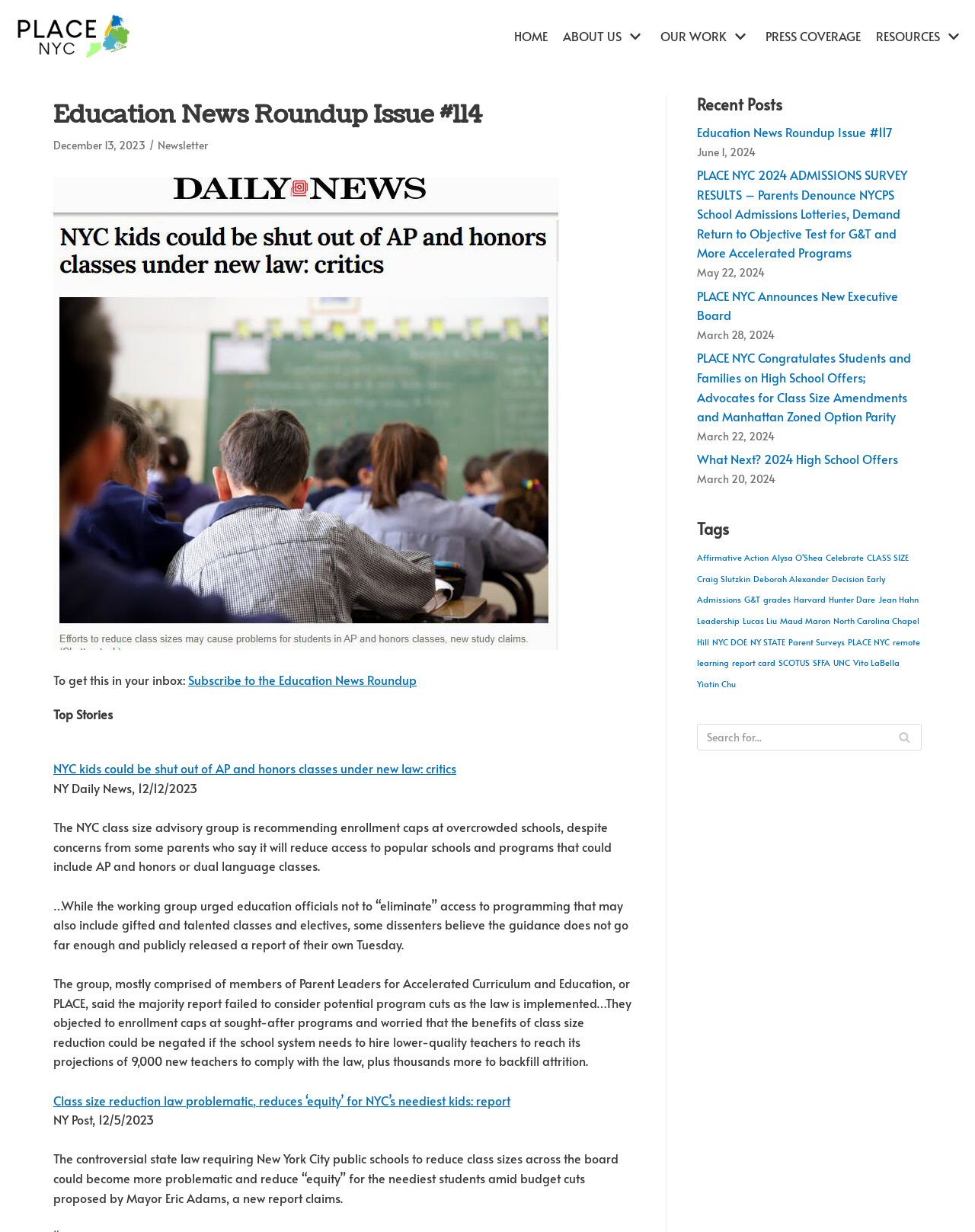Identify the bounding box for the UI element described as: "Skip to content". Ensure the coordinates are four float numbers between 0 and 1, formatted as [left, top, right, bottom].

[0.0, 0.0, 0.031, 0.012]